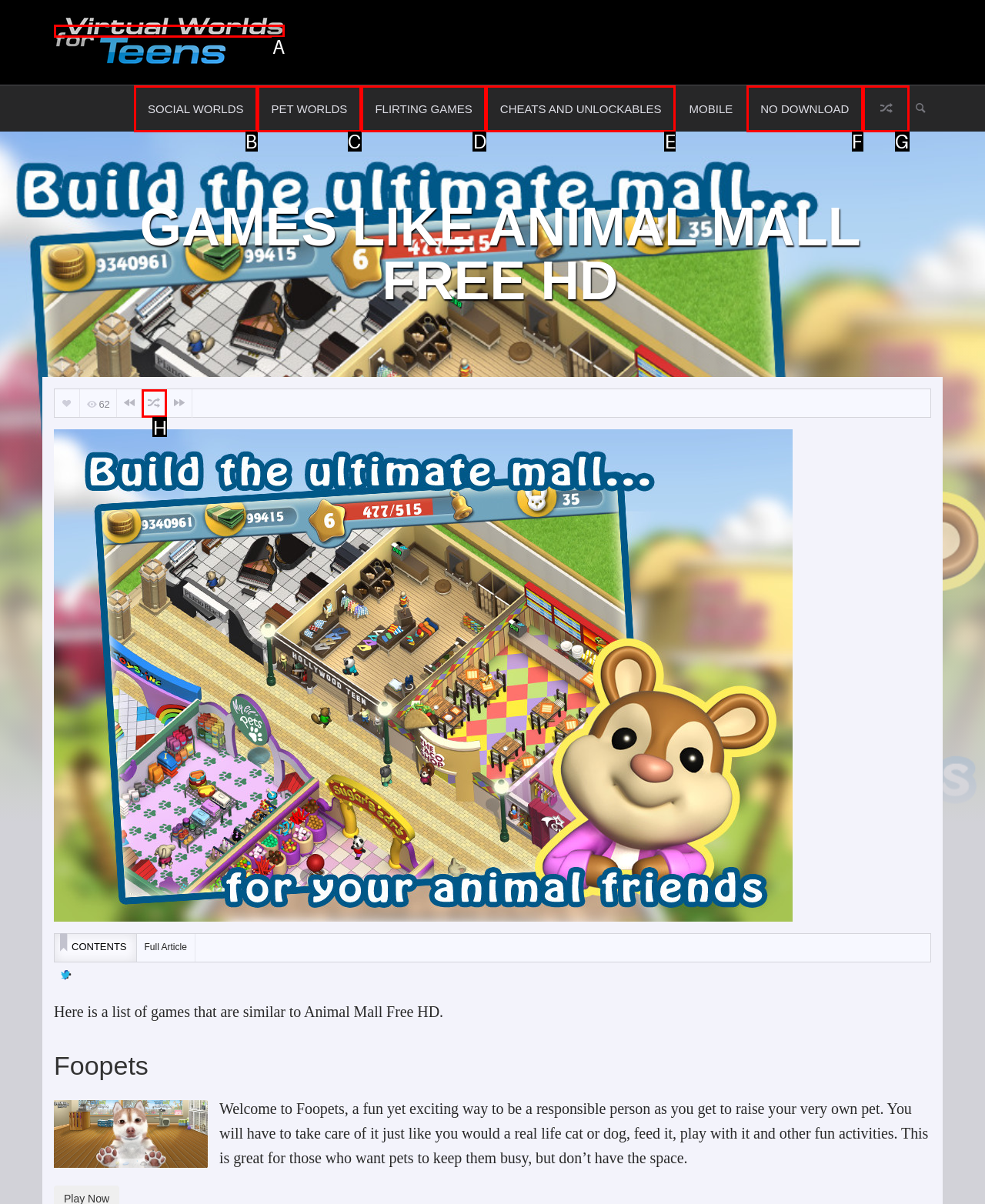To achieve the task: Click on Virtual Worlds for Teens, indicate the letter of the correct choice from the provided options.

A